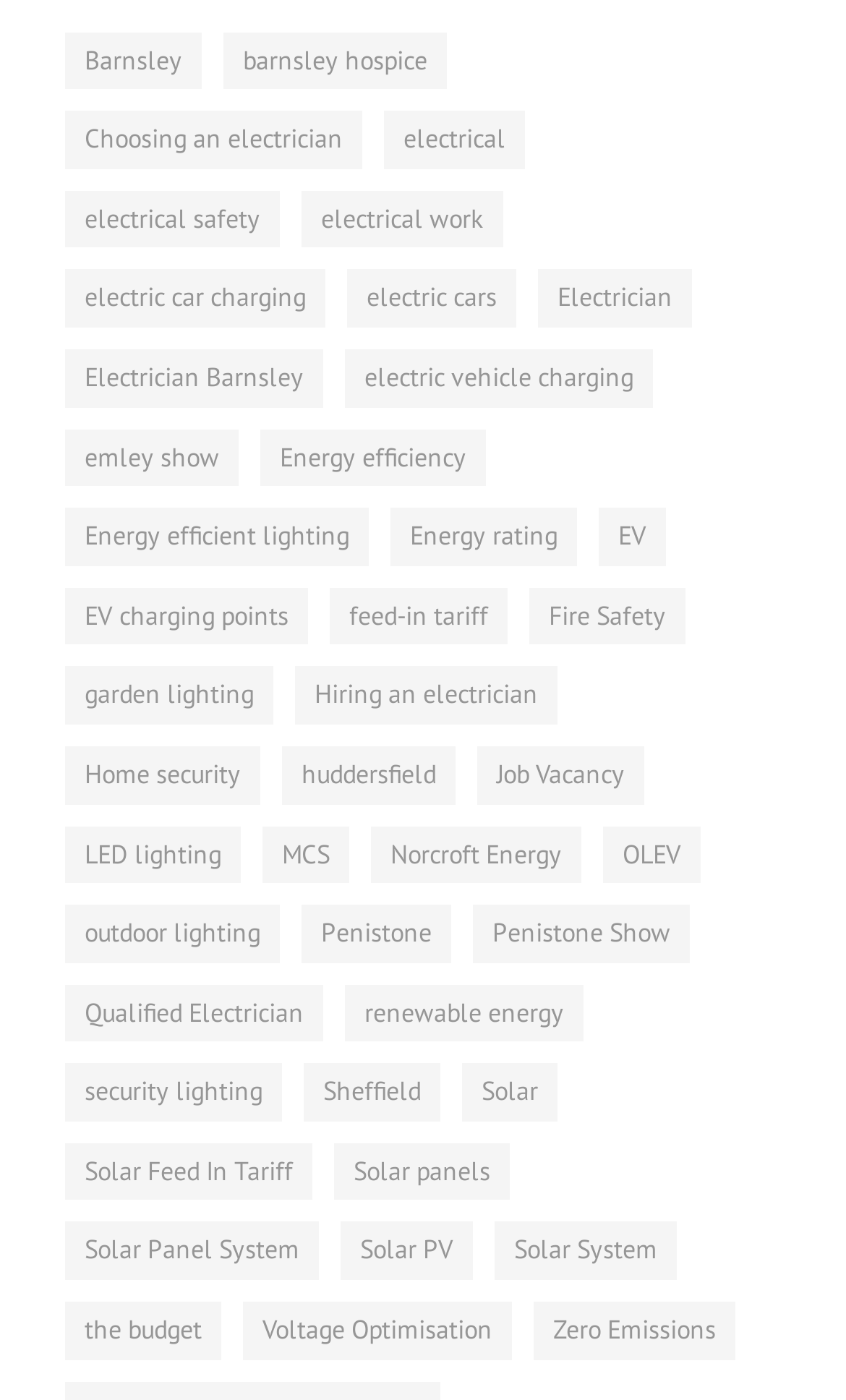Use one word or a short phrase to answer the question provided: 
How many links have 'solar' in their description?

4